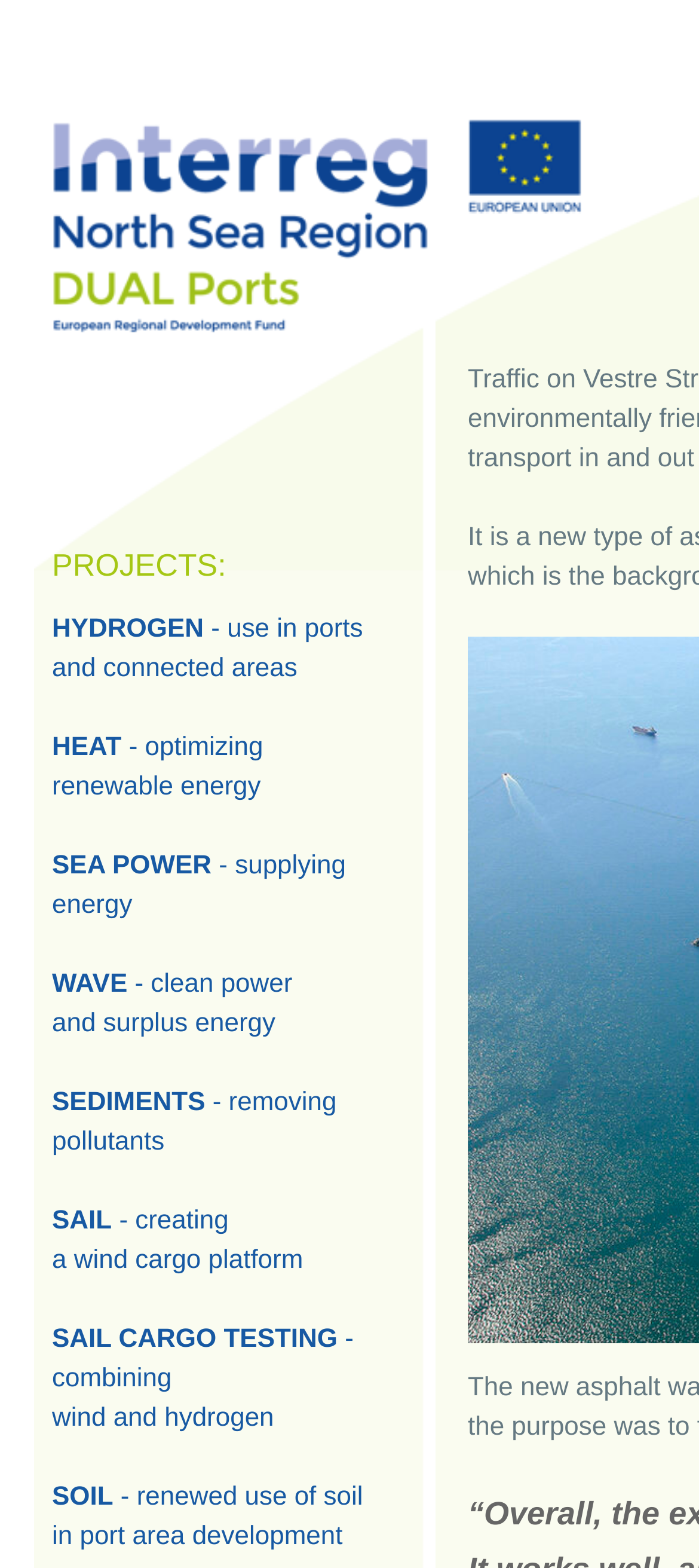Locate the bounding box coordinates of the segment that needs to be clicked to meet this instruction: "View the HYDROGEN project".

[0.074, 0.392, 0.519, 0.436]